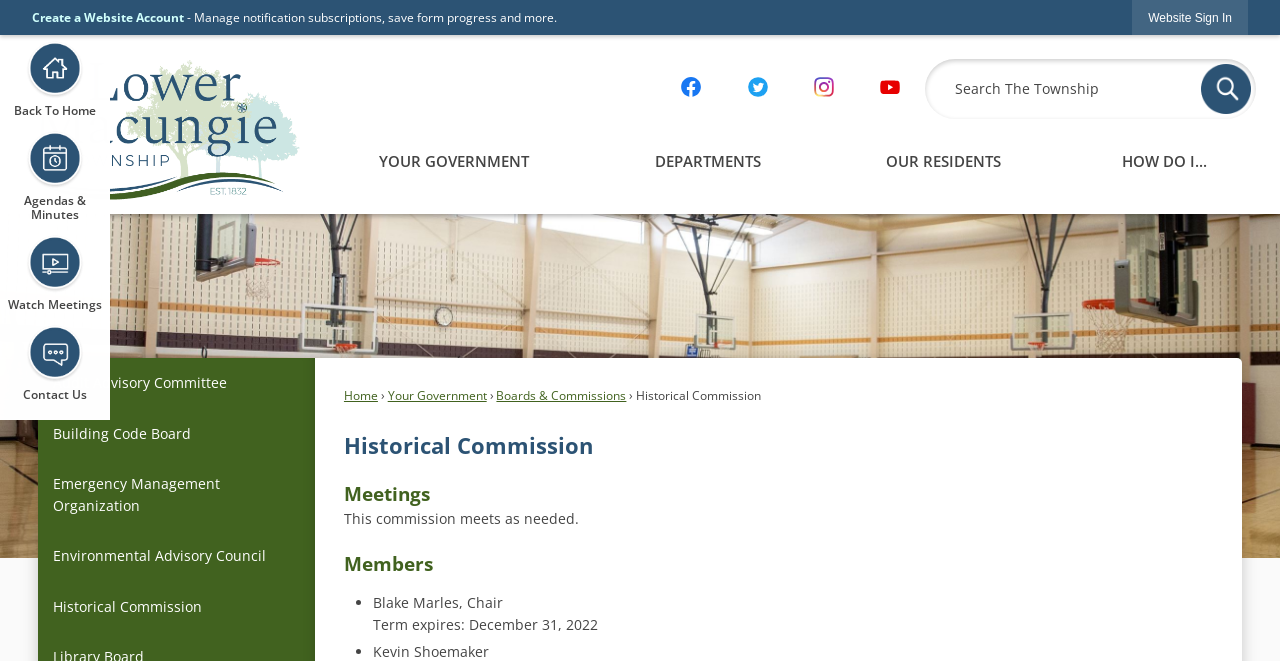What is the frequency of the Historical Commission meetings?
Provide a detailed and well-explained answer to the question.

I found the answer by looking at the 'Meetings' section which states that the commission meets as needed, indicating that there is no fixed schedule for their meetings.